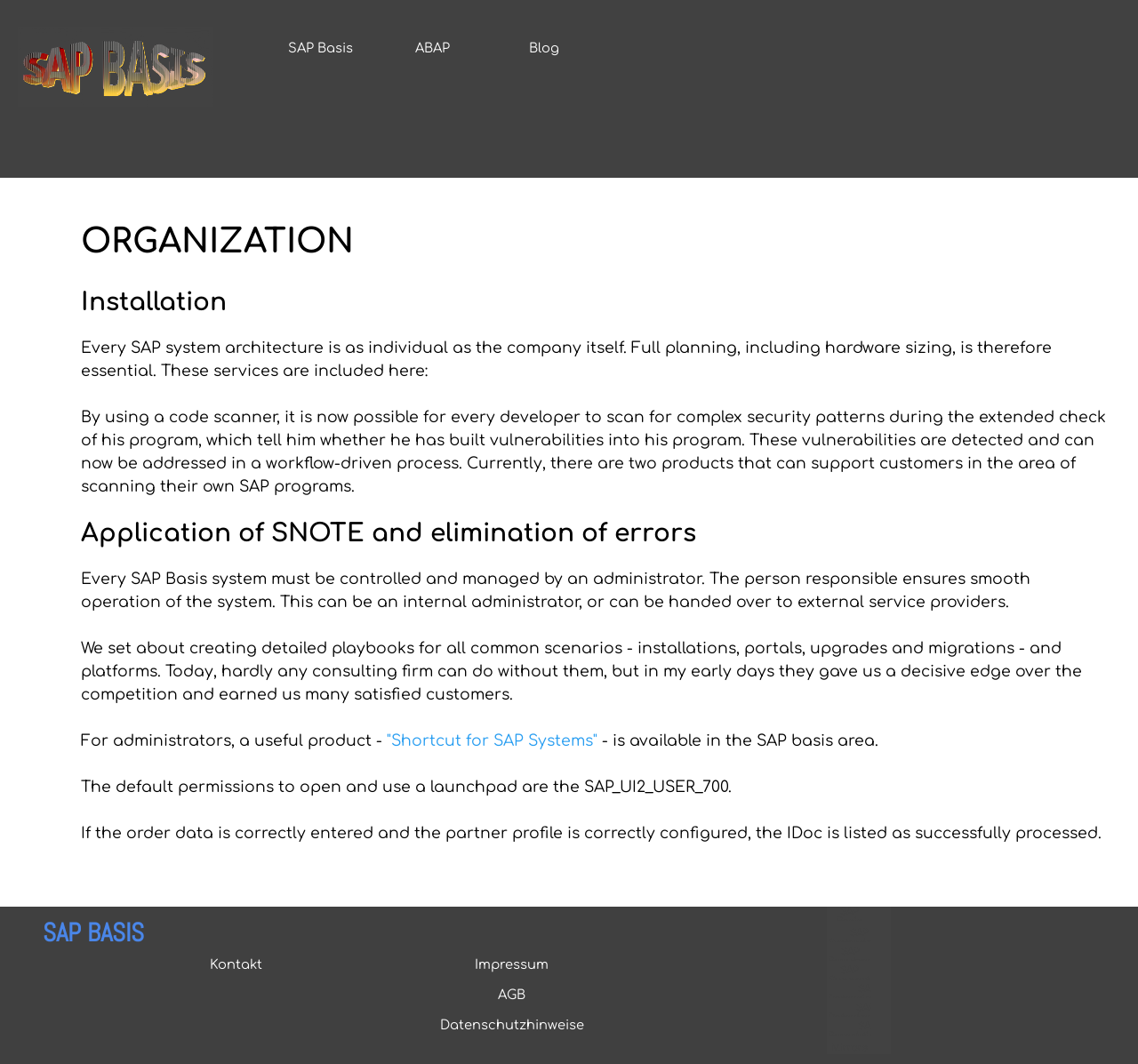How many sections are there in the bottom section?
Please provide a single word or phrase as your answer based on the image.

7